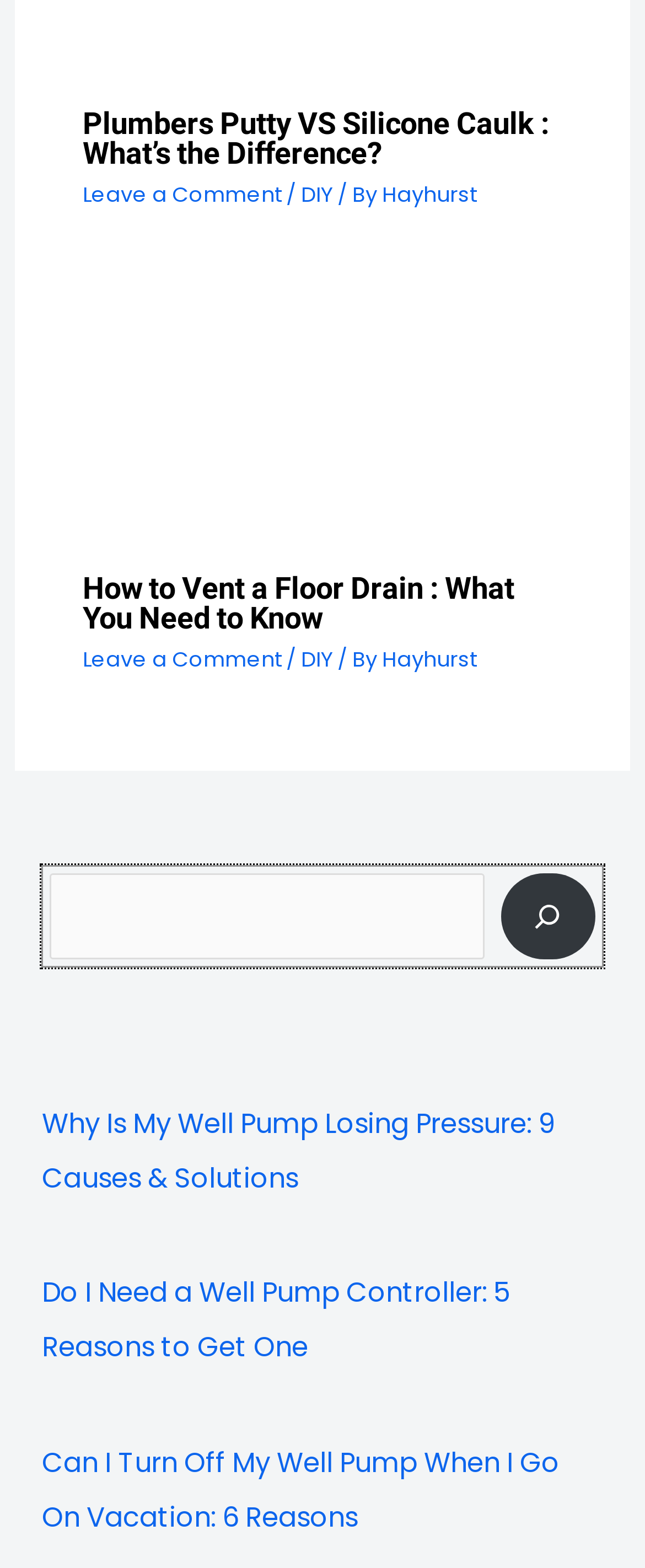Find the bounding box coordinates for the HTML element specified by: "Leave a Comment".

[0.128, 0.115, 0.436, 0.133]